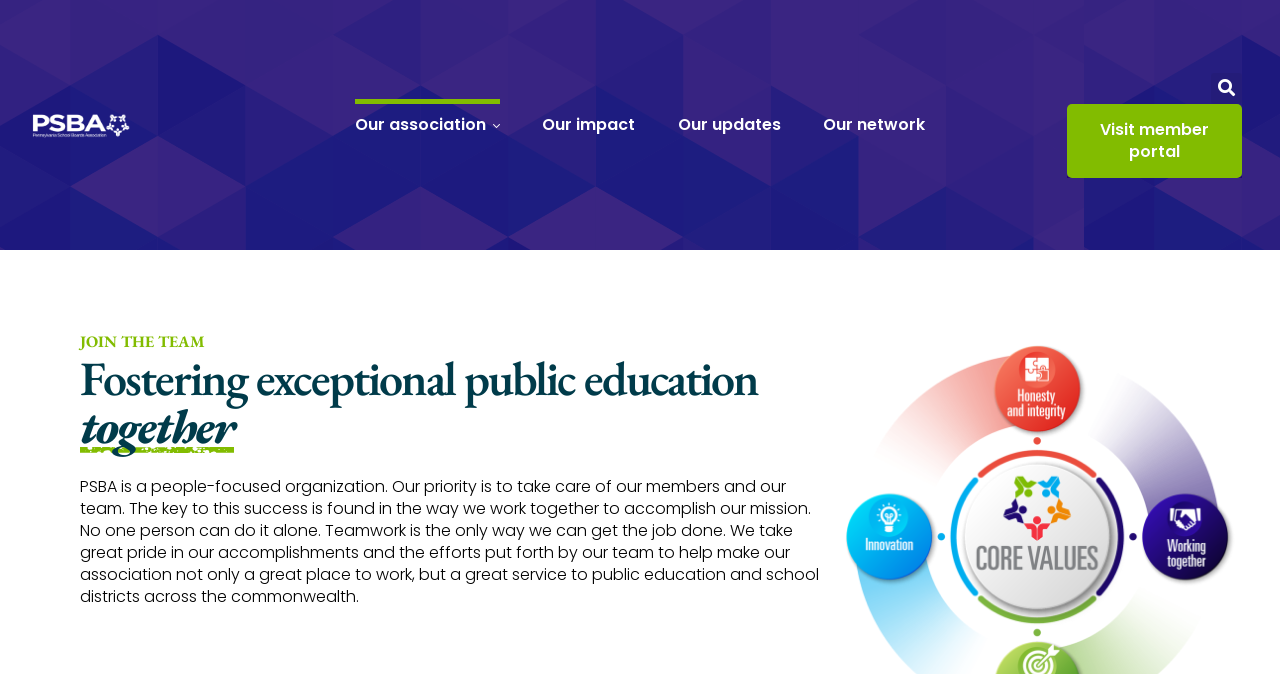Refer to the element description View our Privacy Policy and identify the corresponding bounding box in the screenshot. Format the coordinates as (top-left x, top-left y, bottom-right x, bottom-right y) with values in the range of 0 to 1.

None